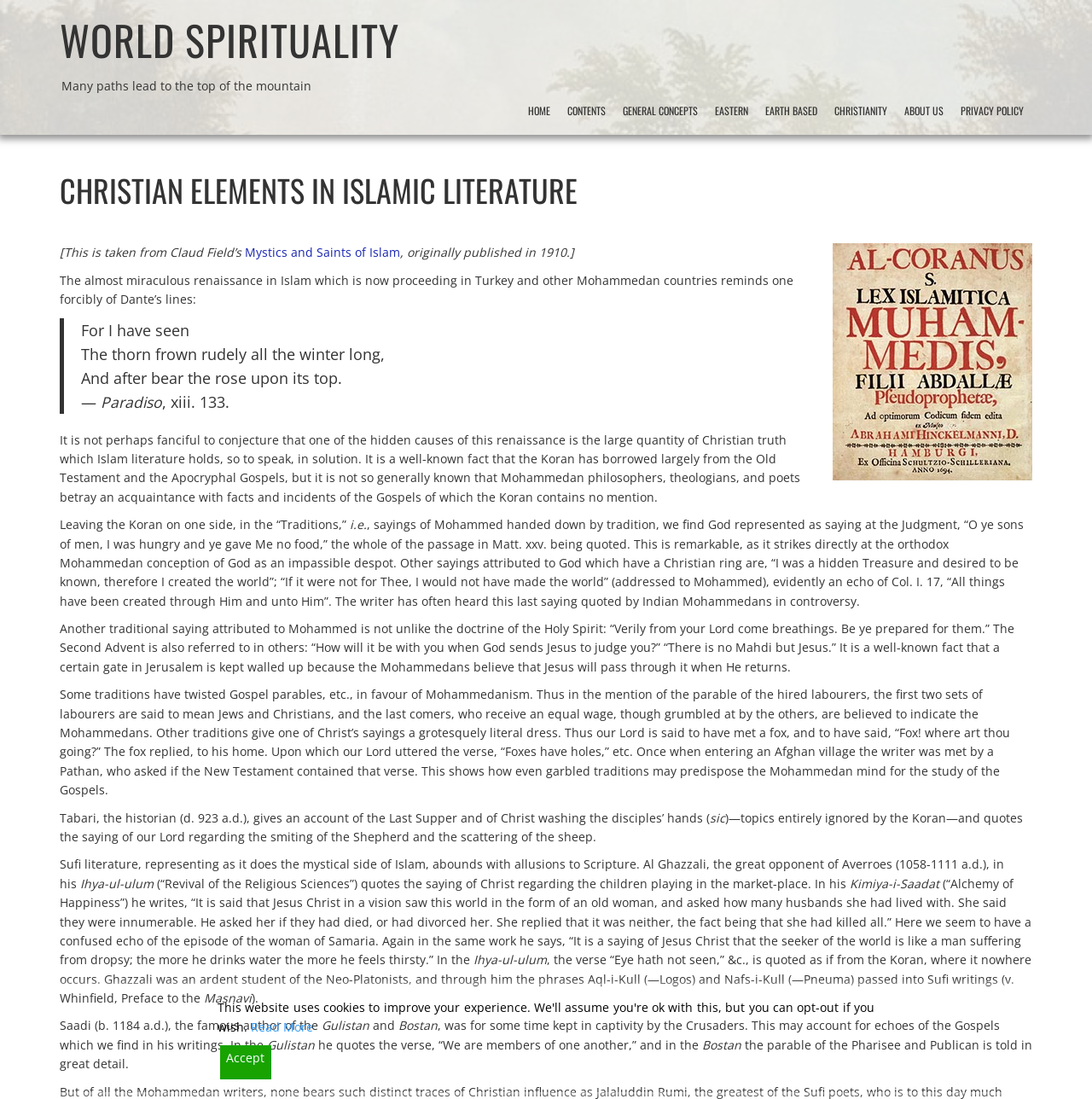Provide the bounding box for the UI element matching this description: "Home".

[0.476, 0.084, 0.512, 0.118]